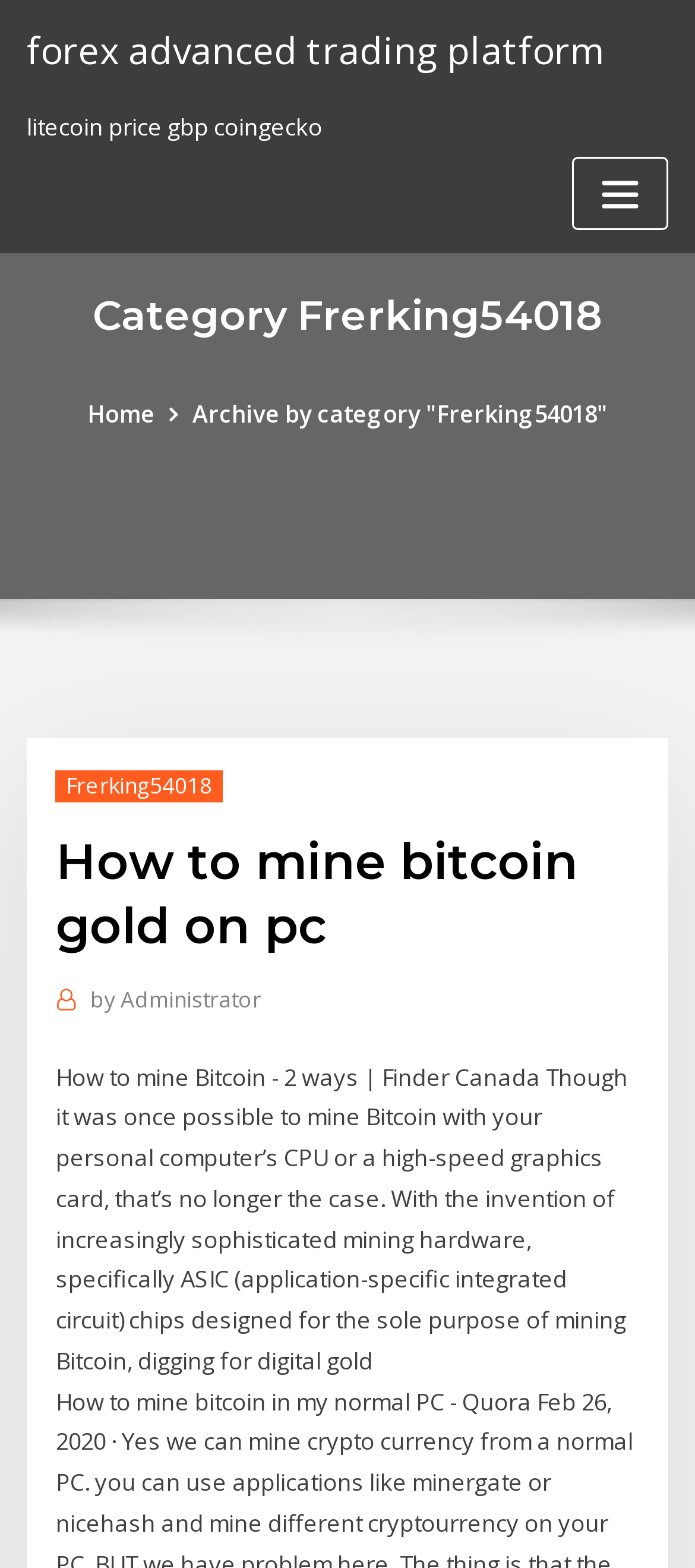What is the purpose of ASIC chips?
Analyze the image and deliver a detailed answer to the question.

I found the answer by reading the StaticText element 'How to mine Bitcoin - 2 ways | Finder Canada Though it was once possible to mine Bitcoin with your personal computer’s CPU or a high-speed graphics card, that’s no longer the case. With the invention of increasingly sophisticated mining hardware, specifically ASIC (application-specific integrated circuit) chips designed for the sole purpose of mining Bitcoin...' which is located at [0.08, 0.676, 0.903, 0.878] and provides information about mining Bitcoin.